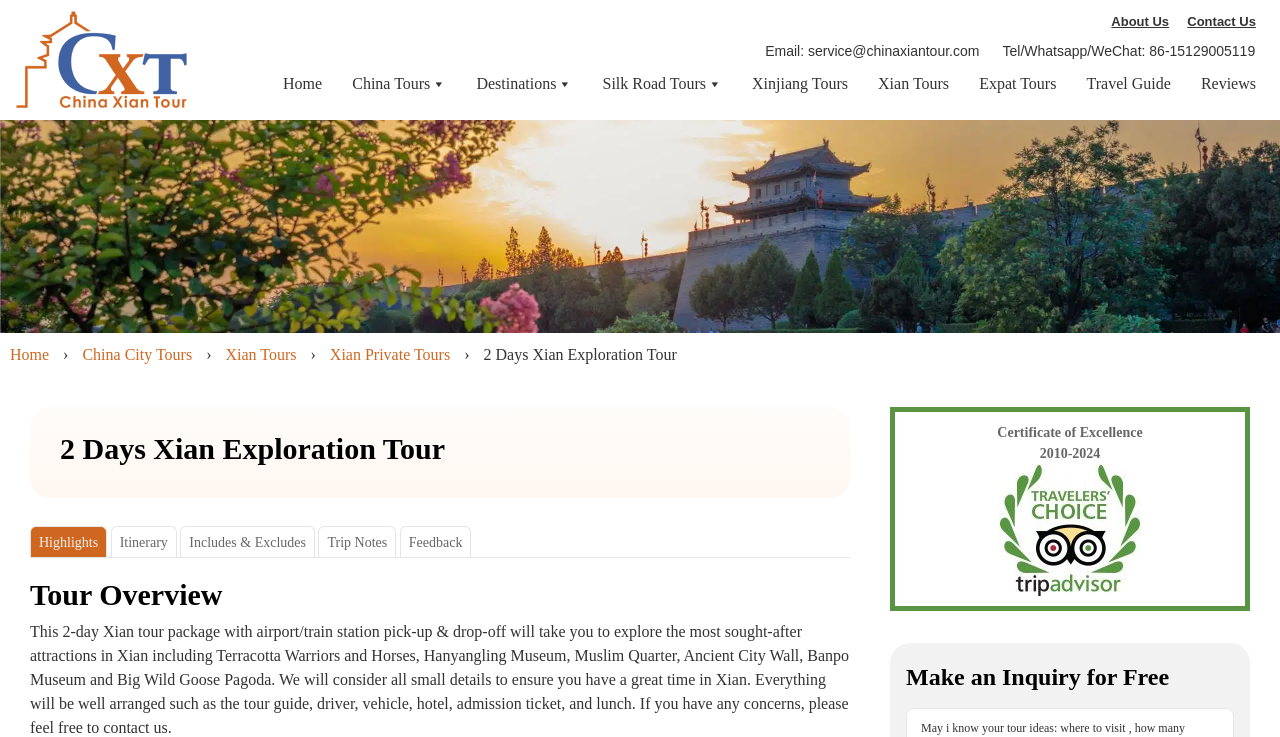Your task is to extract the text of the main heading from the webpage.

2 Days Xian Exploration Tour